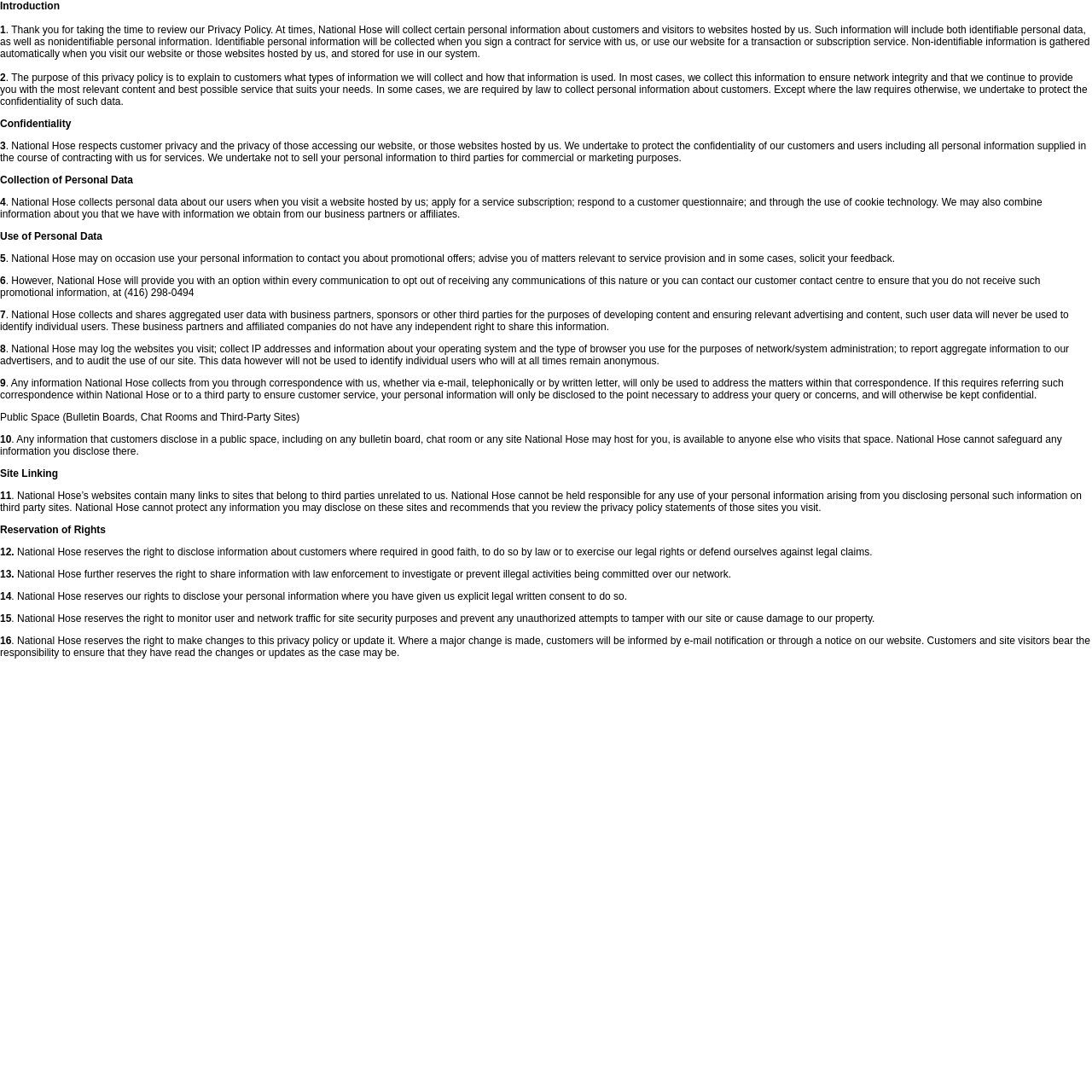What happens to personal information disclosed in a public space?
From the image, respond using a single word or phrase.

It is available to anyone else who visits that space